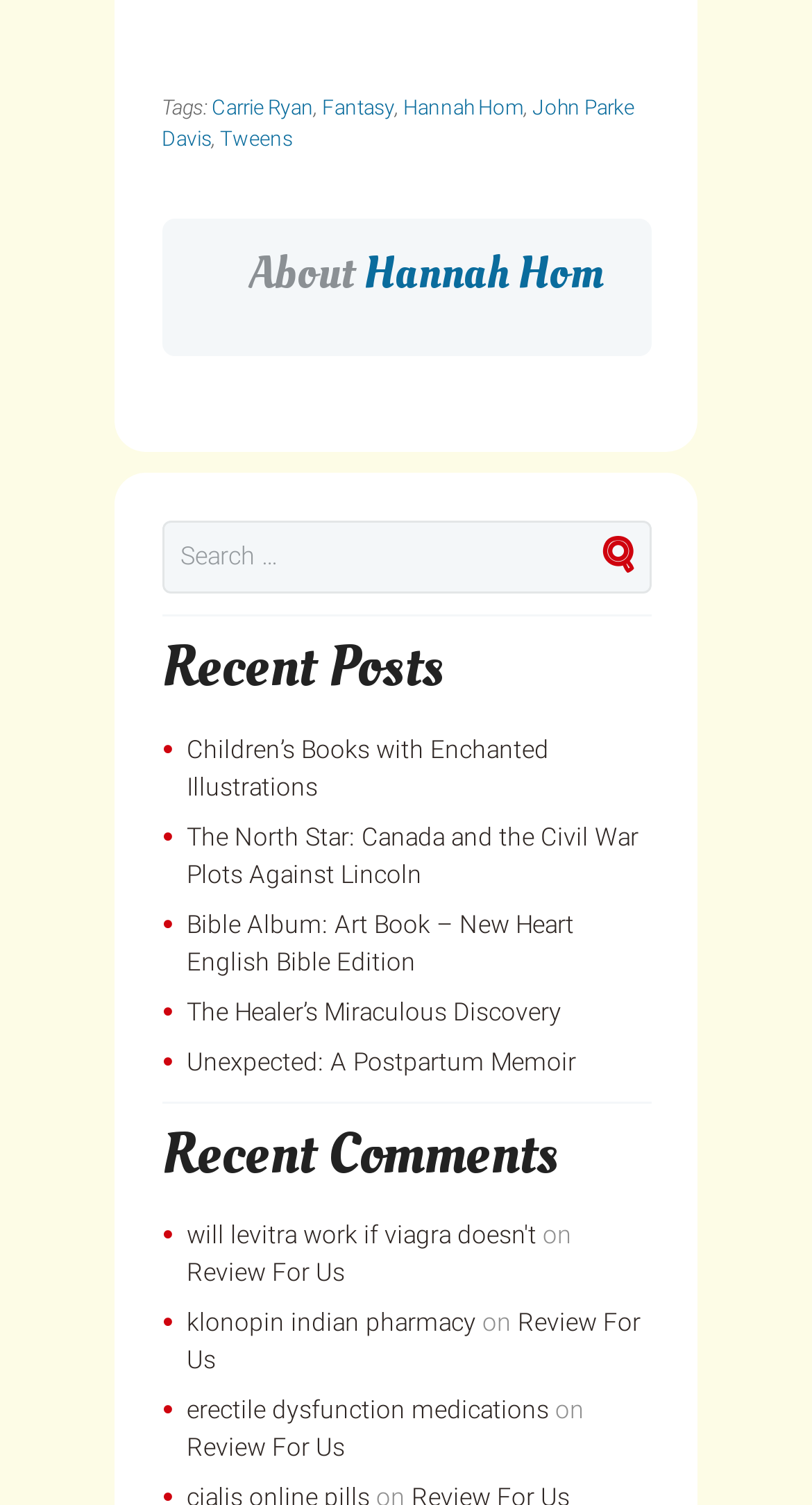How many recent posts are listed on the webpage?
Refer to the image and give a detailed response to the question.

The answer can be found by counting the number of links under the heading 'Recent Posts', which are 'Children’s Books with Enchanted Illustrations', 'The North Star: Canada and the Civil War Plots Against Lincoln', 'Bible Album: Art Book – New Heart English Bible Edition', 'The Healer’s Miraculous Discovery', and 'Unexpected: A Postpartum Memoir'.